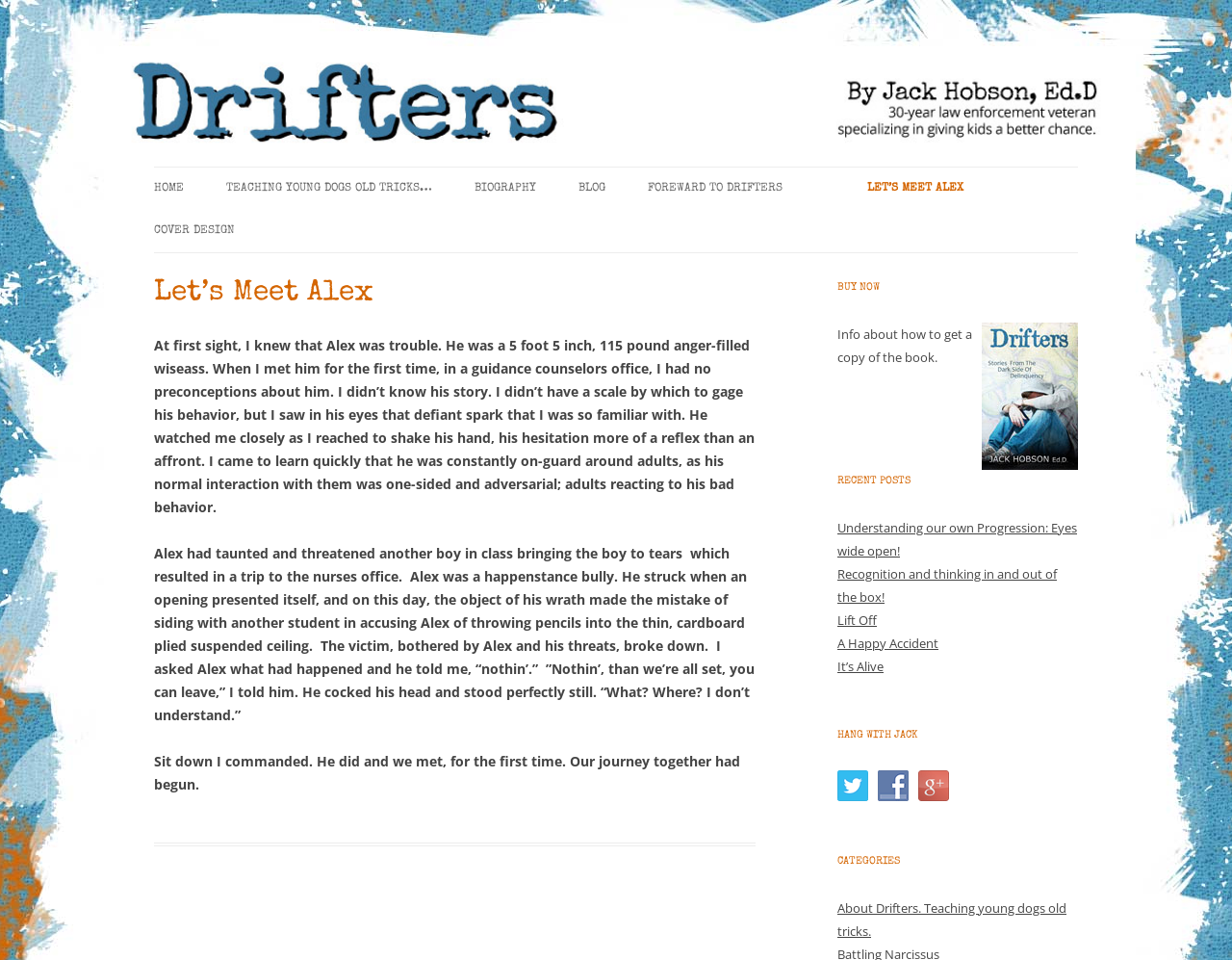Provide the bounding box coordinates of the HTML element this sentence describes: "Foreward to Drifters". The bounding box coordinates consist of four float numbers between 0 and 1, i.e., [left, top, right, bottom].

[0.526, 0.174, 0.635, 0.218]